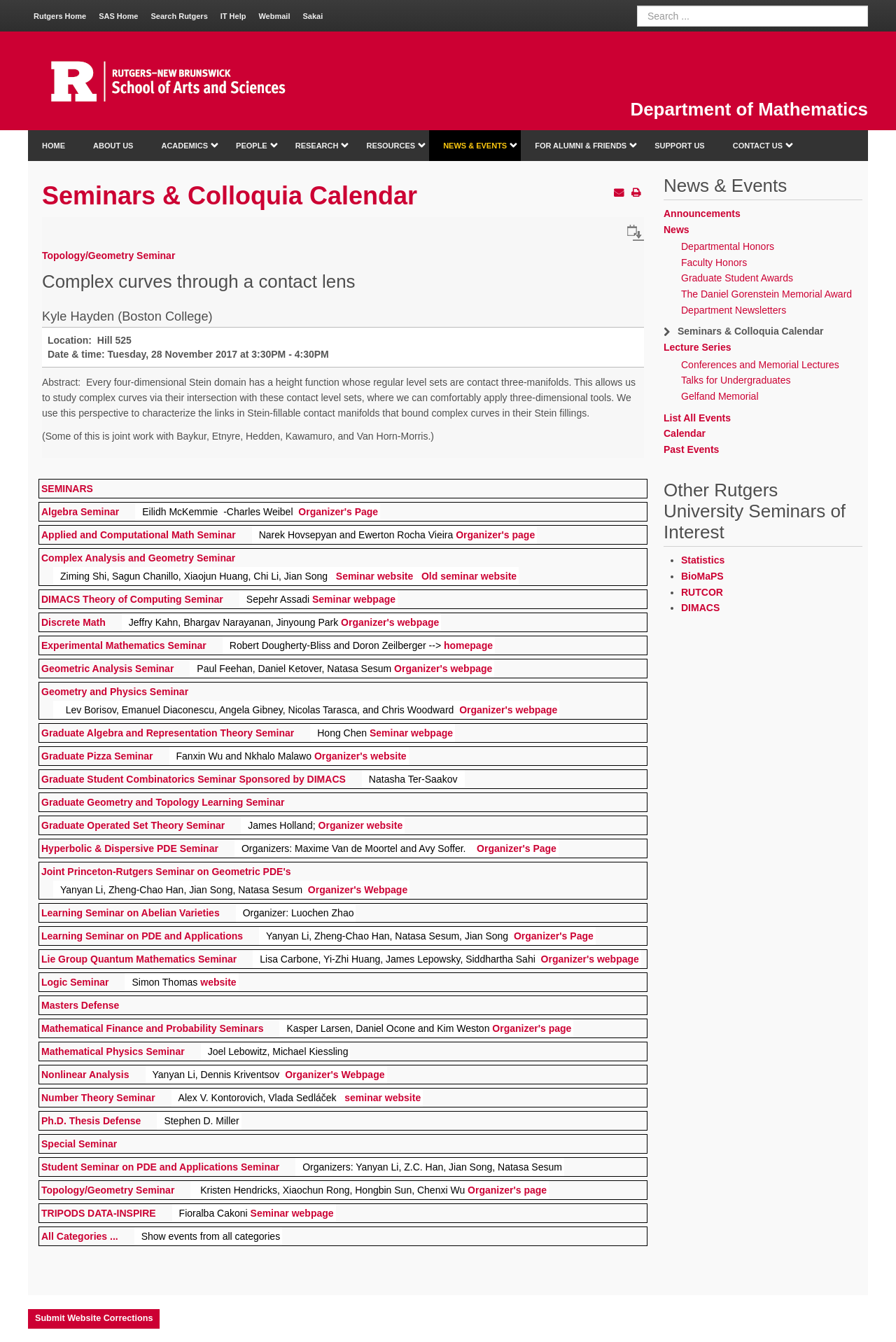What is the date and time of the Complex curves through a contact lens seminar? Please answer the question using a single word or phrase based on the image.

Tuesday, 28 November 2017 at 3:30PM - 4:30PM